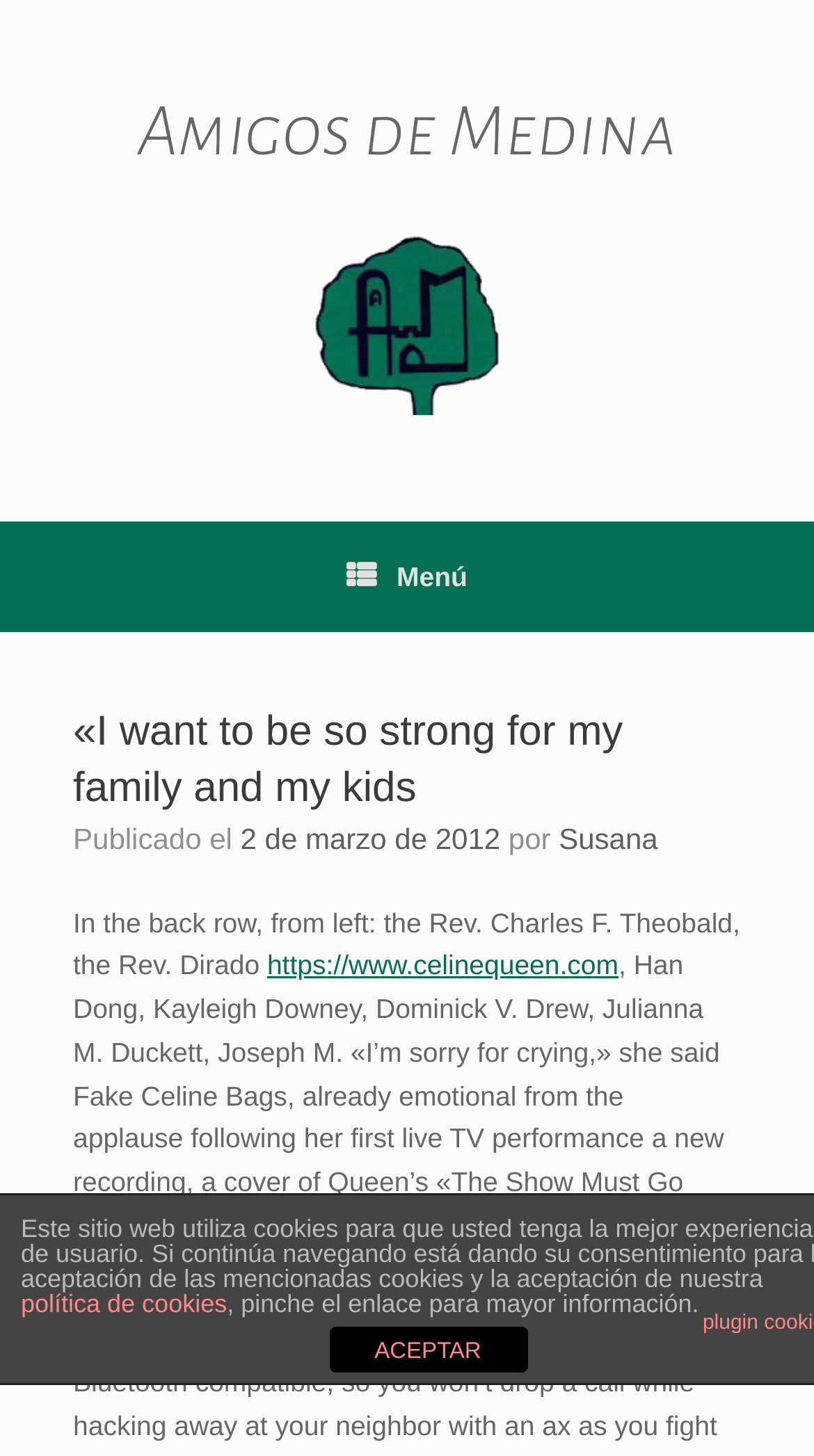Answer the question below using just one word or a short phrase: 
What is the topic of discussion in the article?

Celine Dion's performance